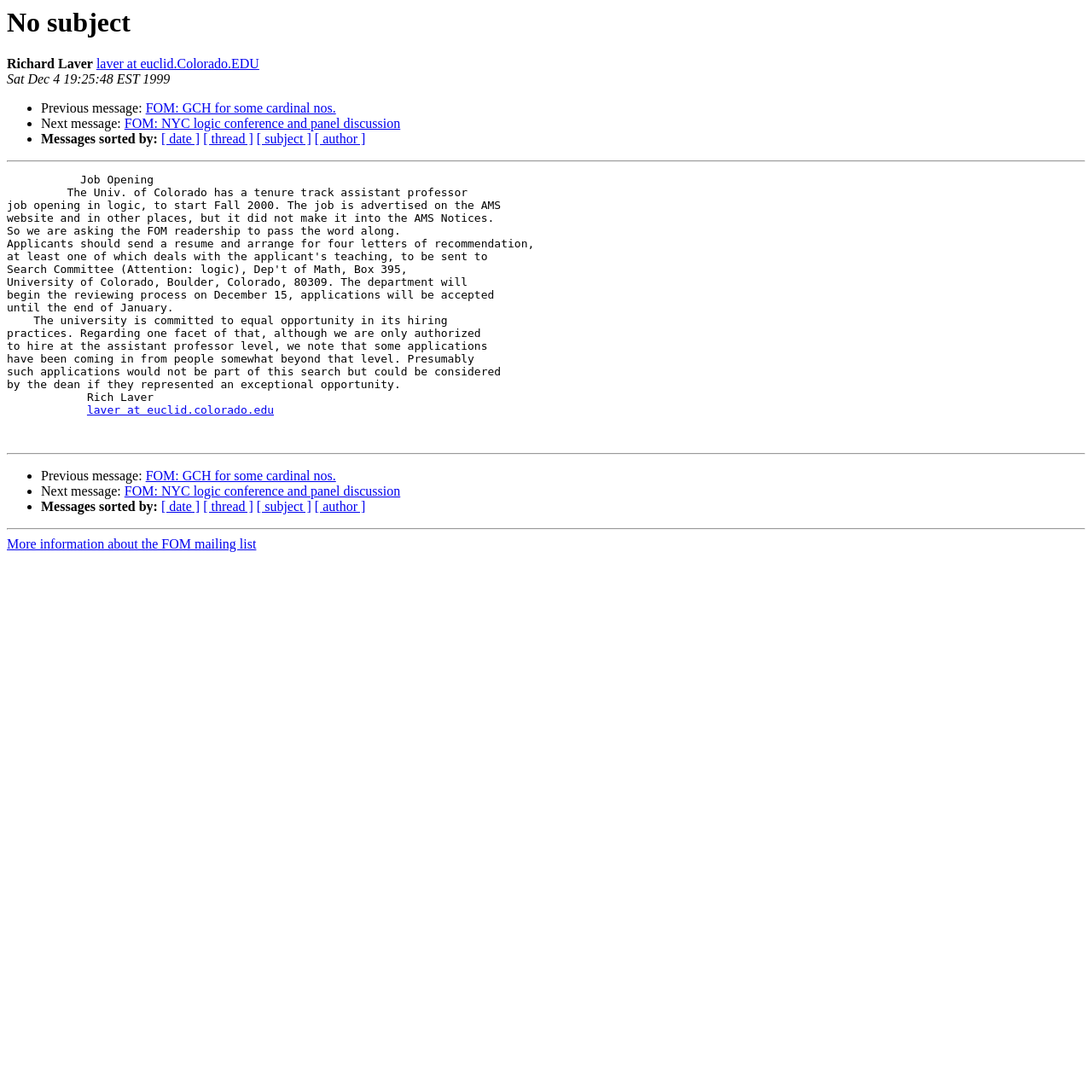Pinpoint the bounding box coordinates of the area that must be clicked to complete this instruction: "Read previous message".

[0.133, 0.093, 0.308, 0.106]